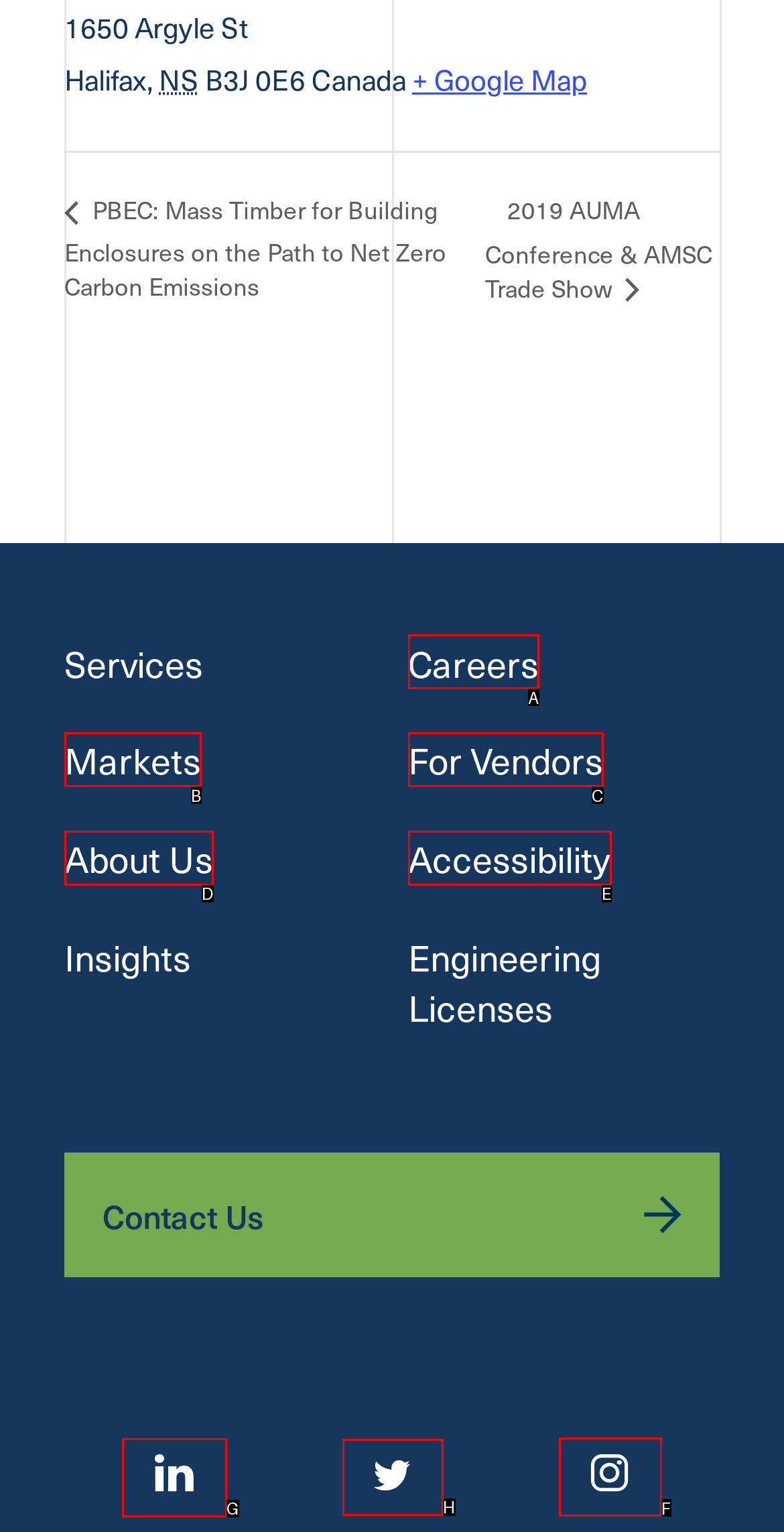Pick the option that should be clicked to perform the following task: Request a new patient appointment
Answer with the letter of the selected option from the available choices.

None